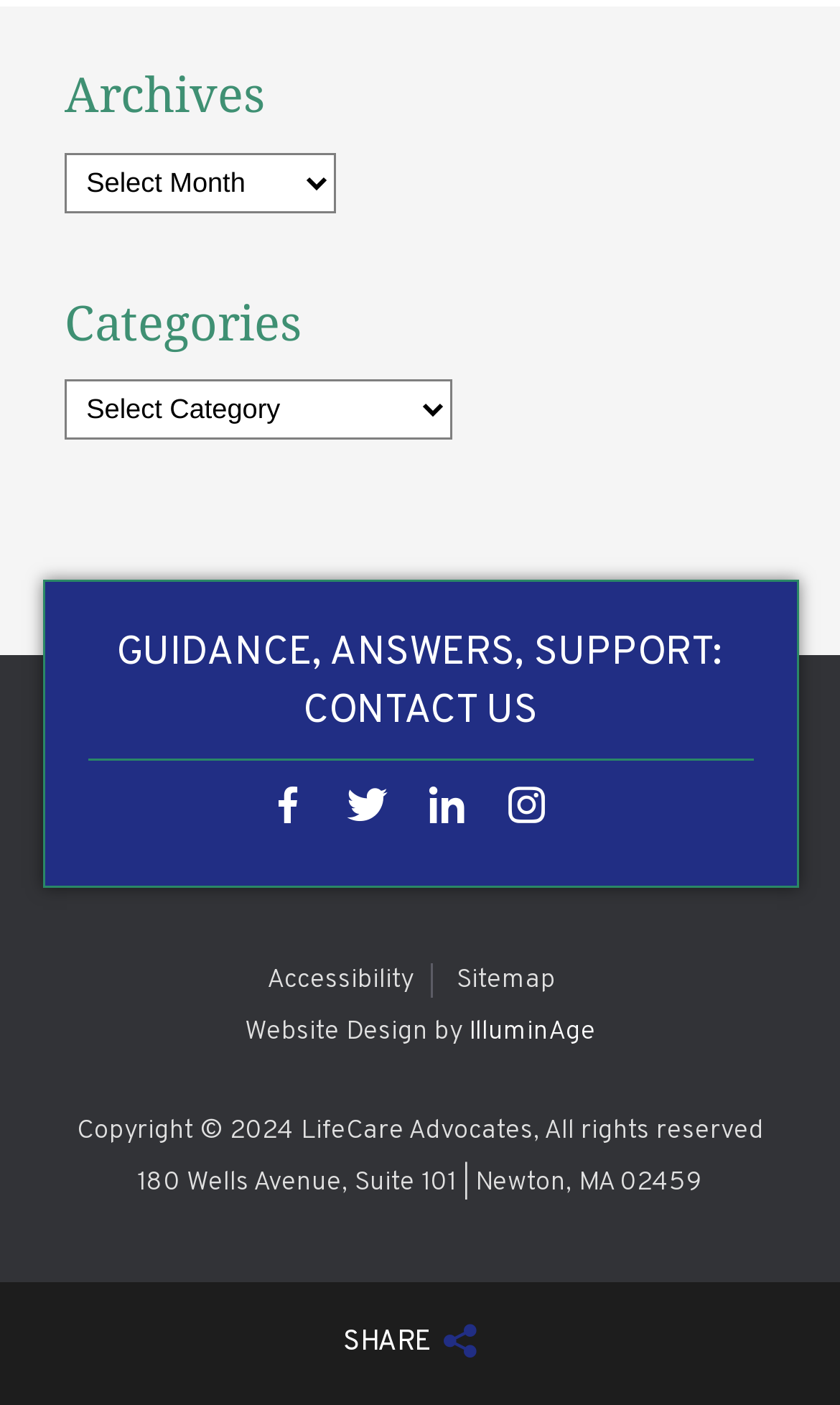Please predict the bounding box coordinates of the element's region where a click is necessary to complete the following instruction: "Select a category". The coordinates should be represented by four float numbers between 0 and 1, i.e., [left, top, right, bottom].

[0.077, 0.27, 0.539, 0.313]